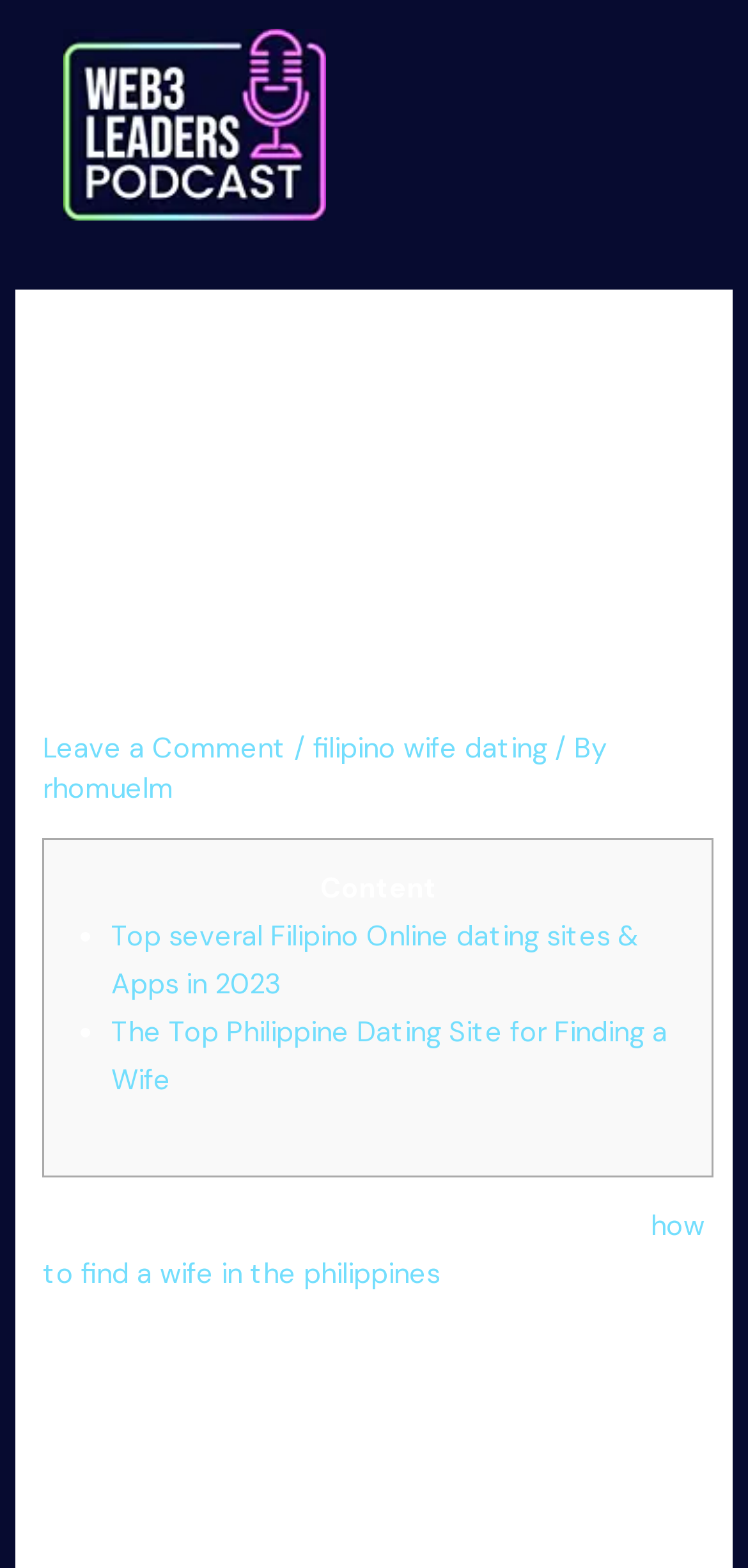Answer the following query concisely with a single word or phrase:
What is the focus of the webpage content?

Dating and relationships